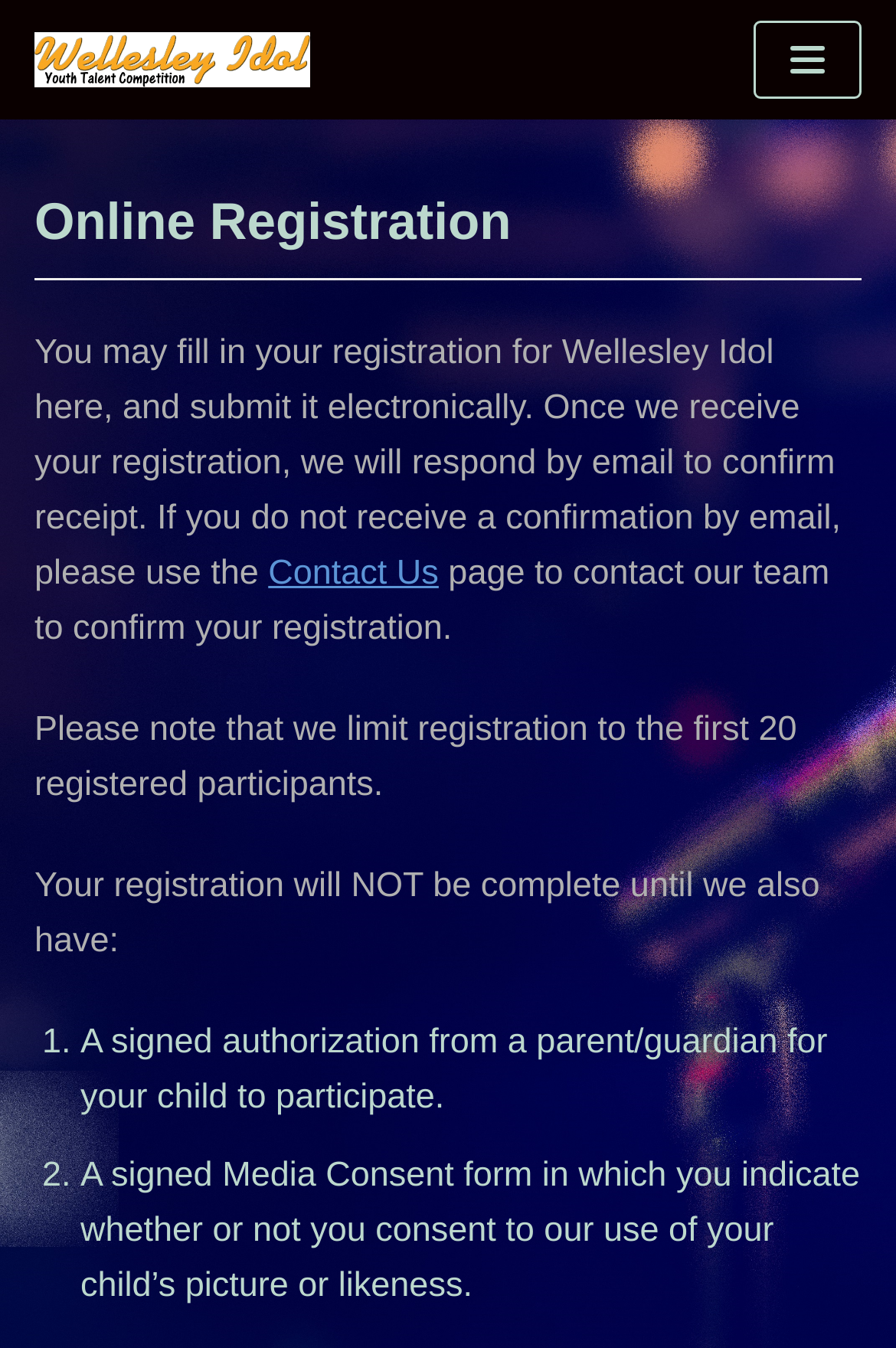Locate the bounding box for the described UI element: "Skip to content". Ensure the coordinates are four float numbers between 0 and 1, formatted as [left, top, right, bottom].

[0.0, 0.0, 0.103, 0.034]